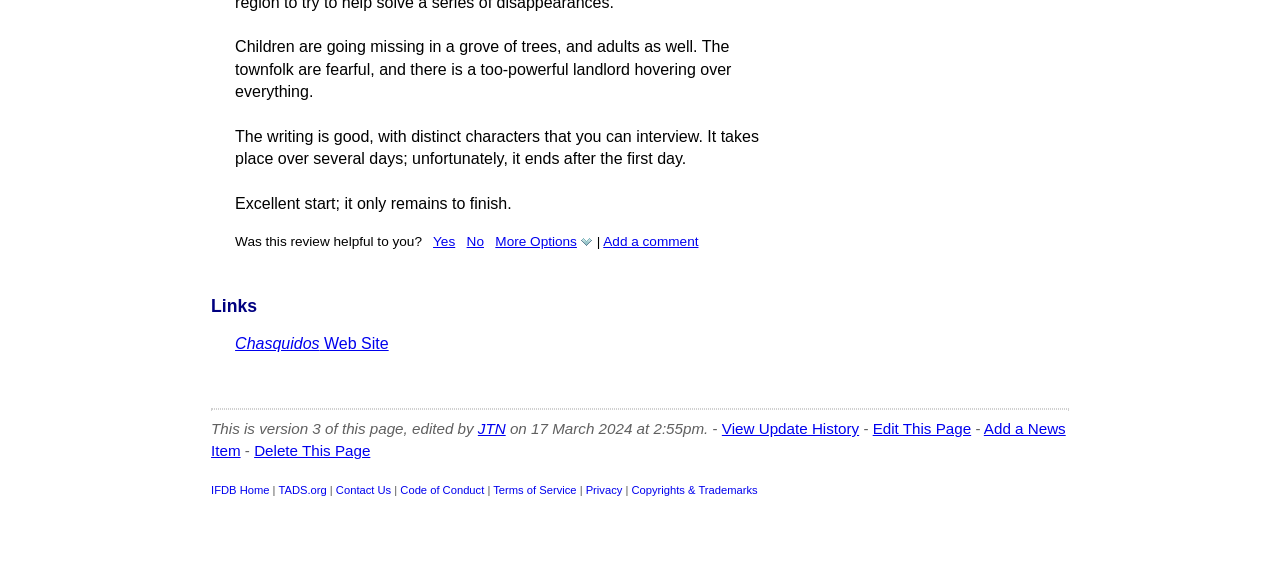Pinpoint the bounding box coordinates of the area that must be clicked to complete this instruction: "Explore the category of Travel & Work".

None